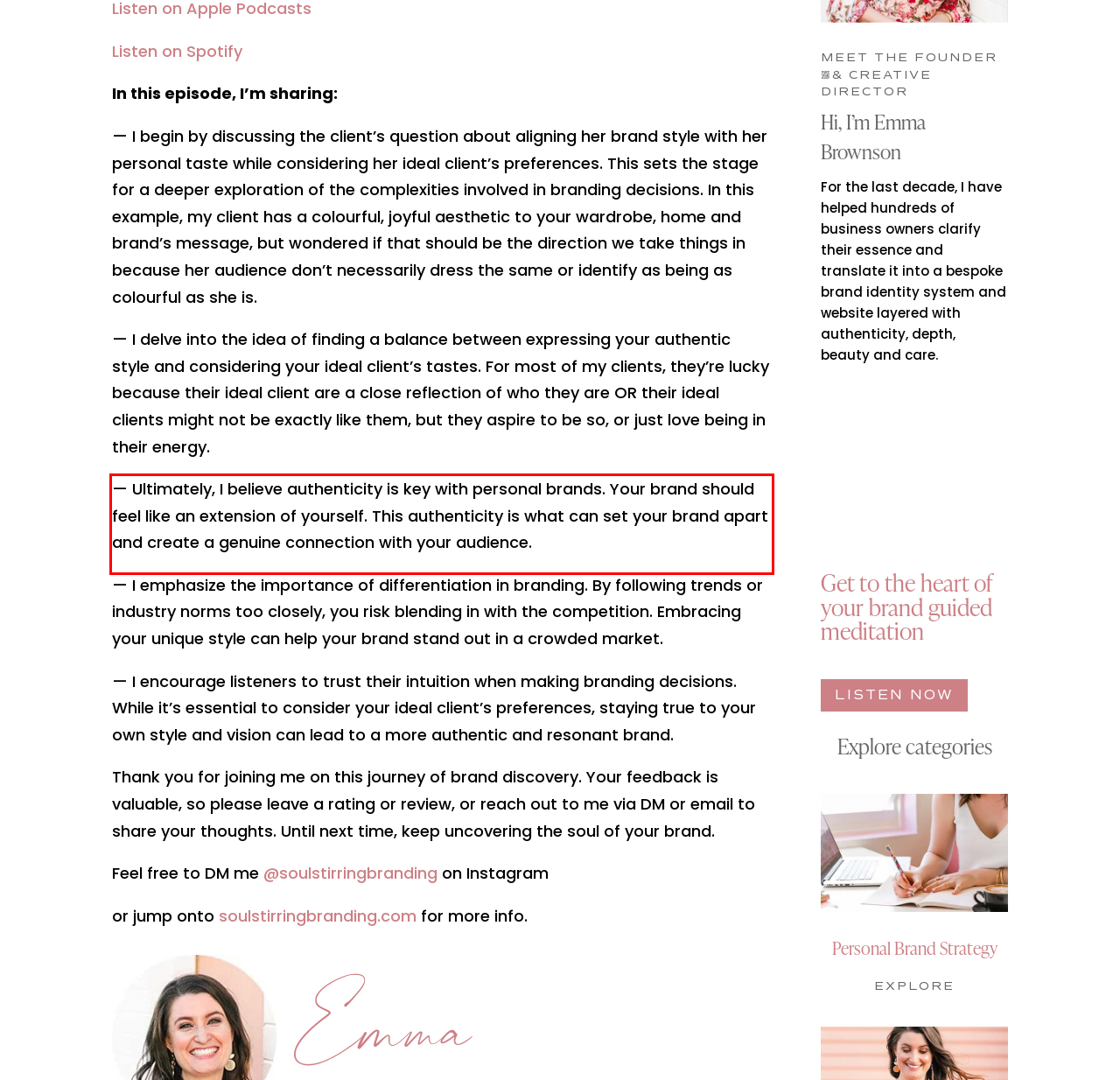You are provided with a webpage screenshot that includes a red rectangle bounding box. Extract the text content from within the bounding box using OCR.

— Ultimately, I believe authenticity is key with personal brands. Your brand should feel like an extension of yourself. This authenticity is what can set your brand apart and create a genuine connection with your audience.